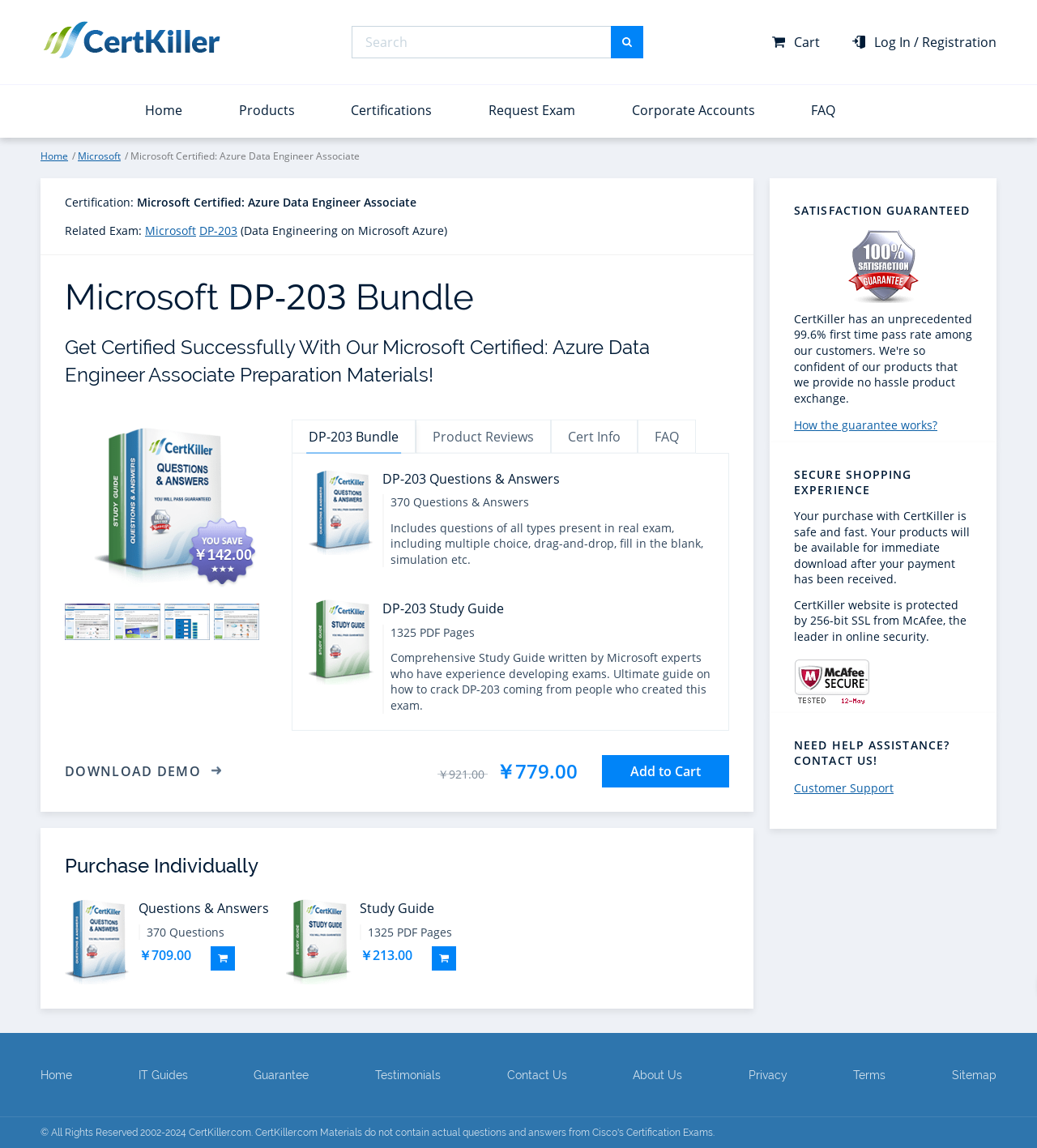Please find the bounding box coordinates (top-left x, top-left y, bottom-right x, bottom-right y) in the screenshot for the UI element described as follows: Microsoft DP-203 Bundle

[0.062, 0.241, 0.457, 0.277]